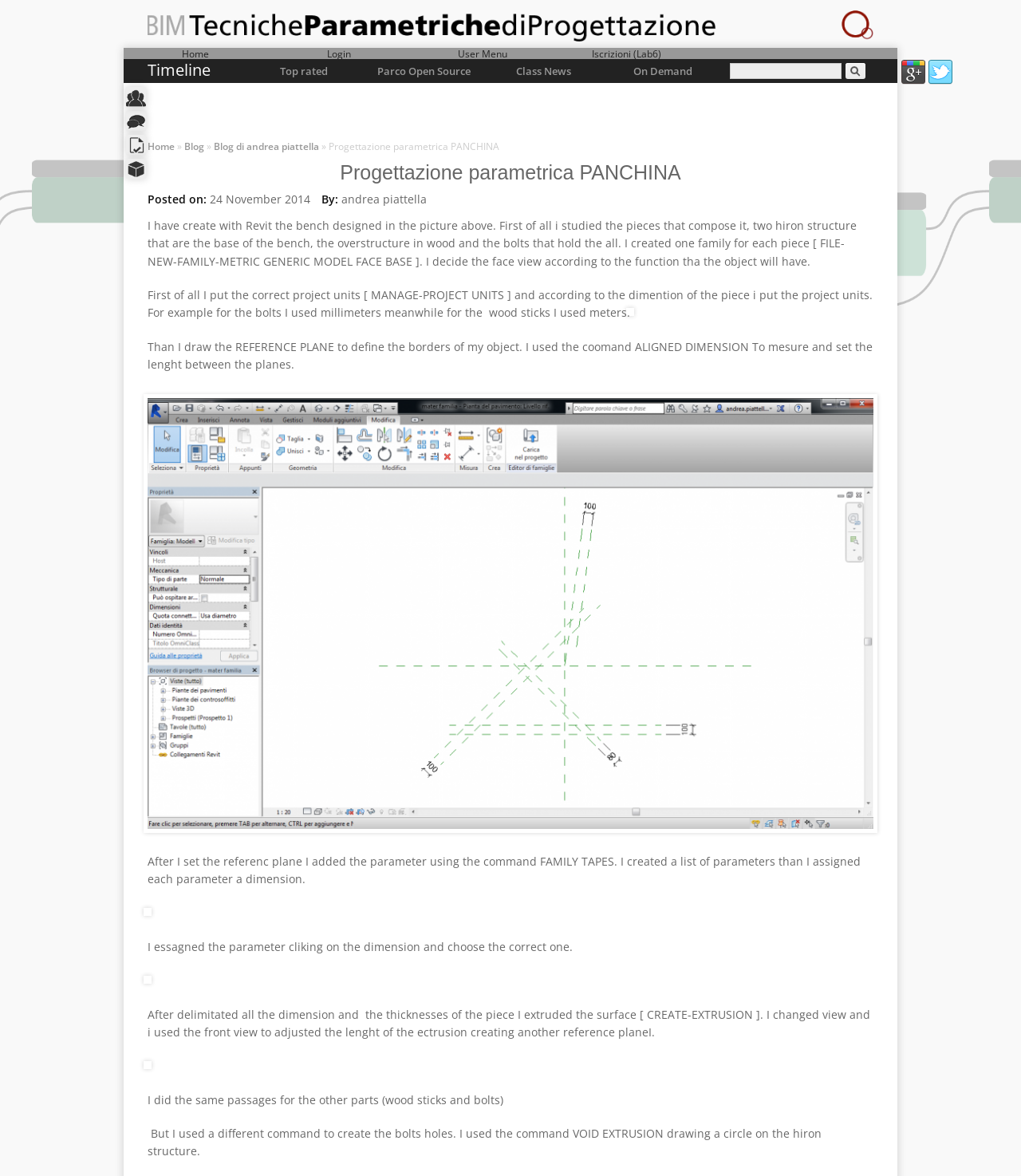Locate the bounding box coordinates of the clickable part needed for the task: "Go to the Home page".

[0.121, 0.041, 0.262, 0.051]